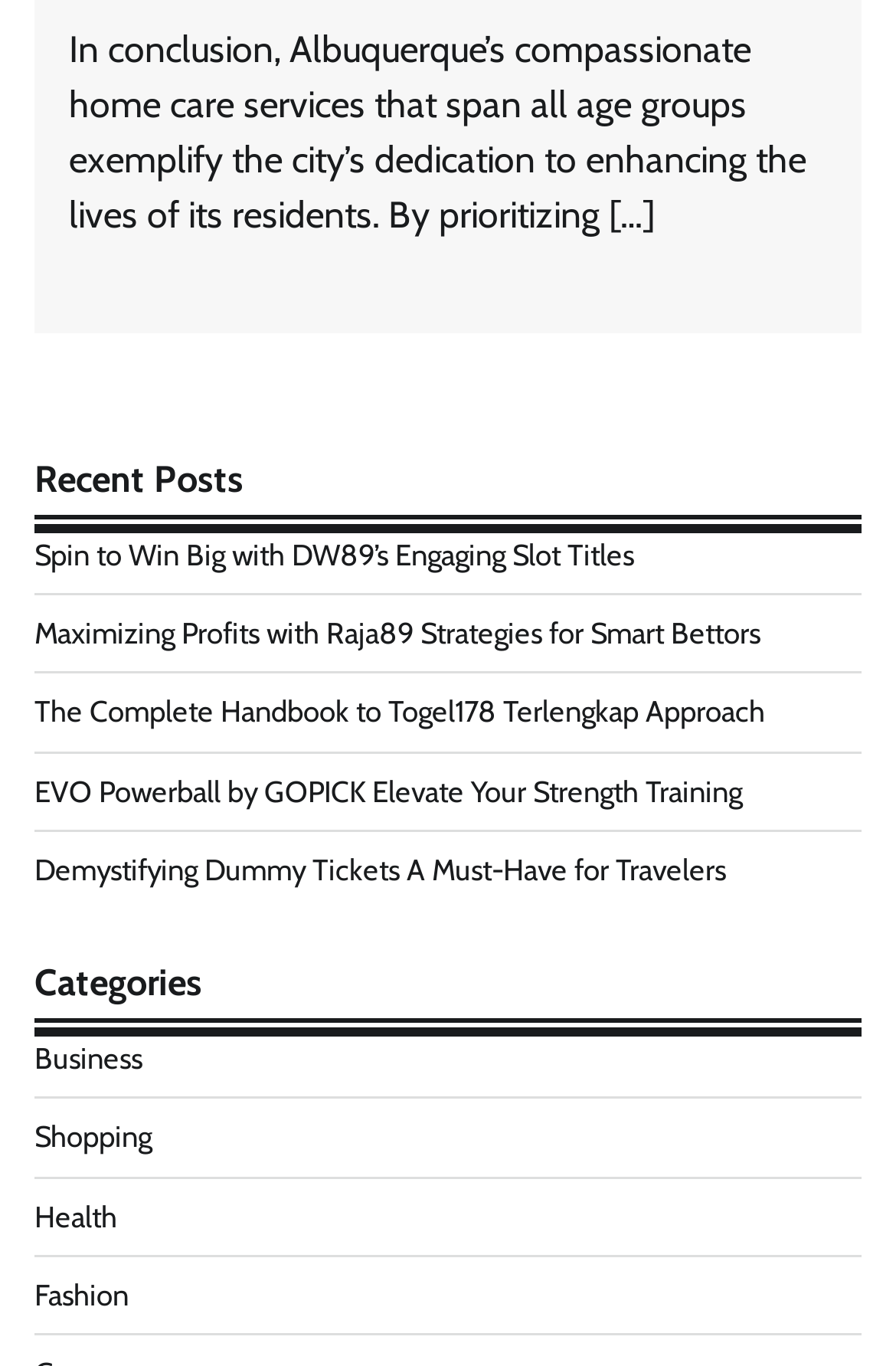How many recent posts are listed?
Analyze the image and provide a thorough answer to the question.

The recent posts listed are 'Spin to Win Big with DW89’s Engaging Slot Titles', 'Maximizing Profits with Raja89 Strategies for Smart Bettors', 'The Complete Handbook to Togel178 Terlengkap Approach', 'EVO Powerball by GOPICK Elevate Your Strength Training', and 'Demystifying Dummy Tickets A Must-Have for Travelers', so there are 5 recent posts.